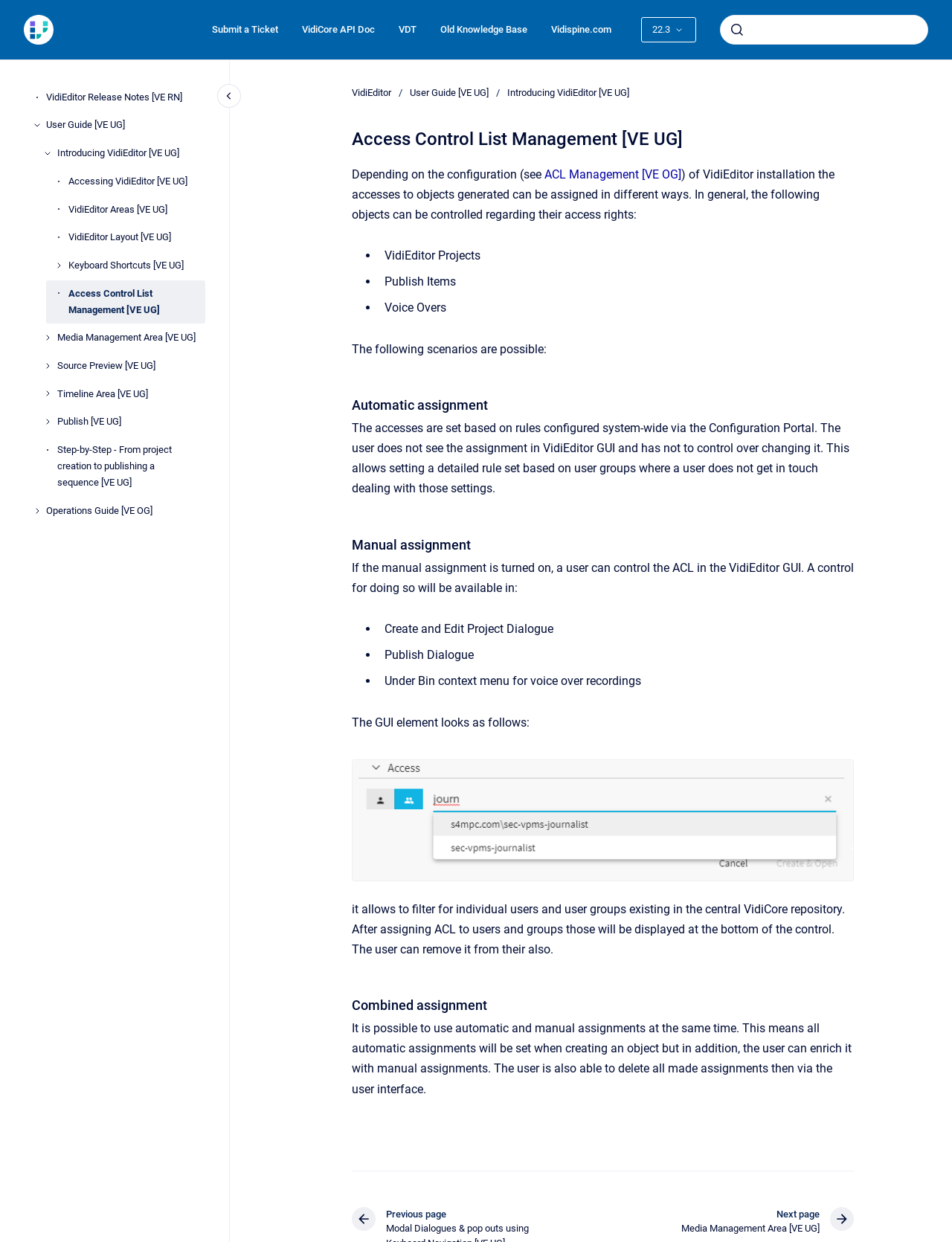What is the purpose of the 'Publish' button? From the image, respond with a single word or brief phrase.

Publishing items